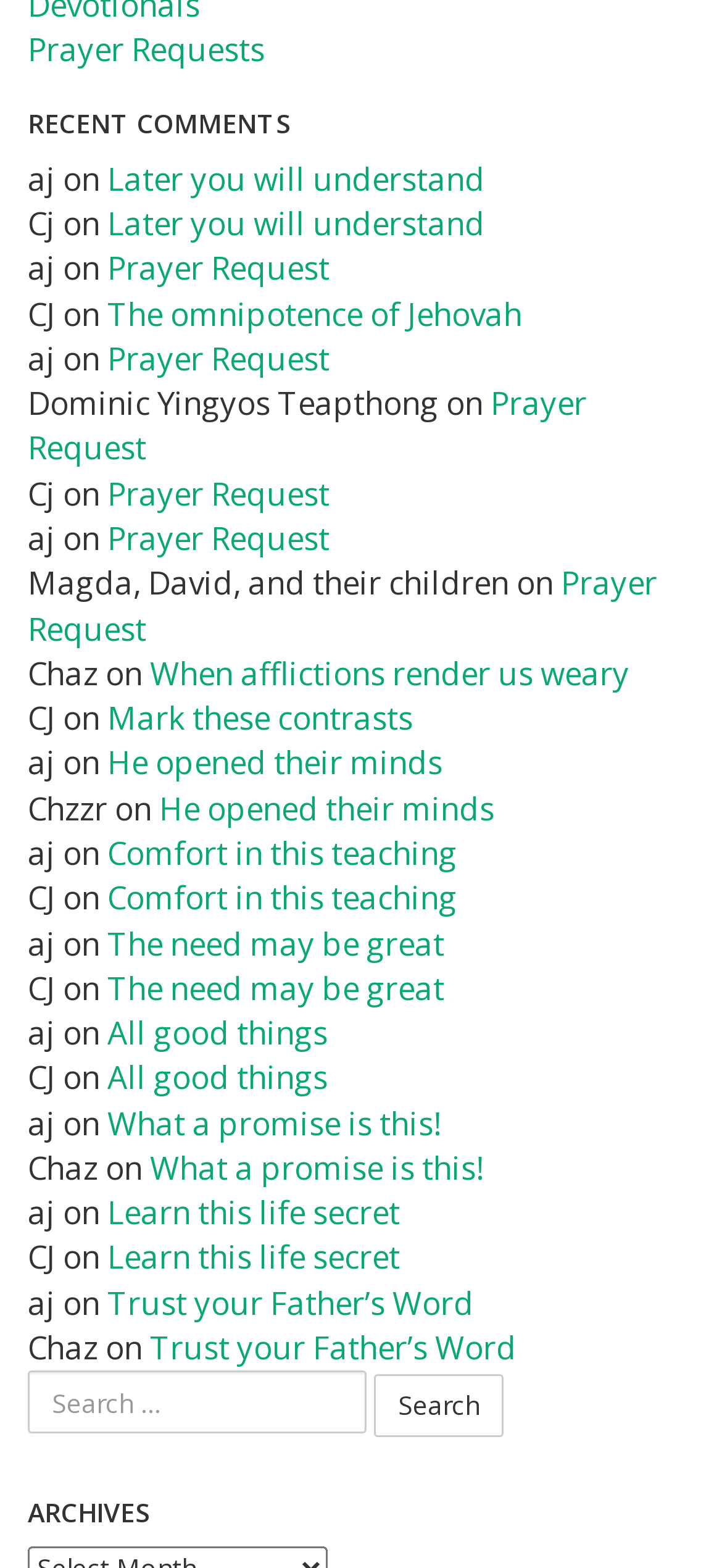Given the description of a UI element: "Prayer Request", identify the bounding box coordinates of the matching element in the webpage screenshot.

[0.149, 0.157, 0.456, 0.185]